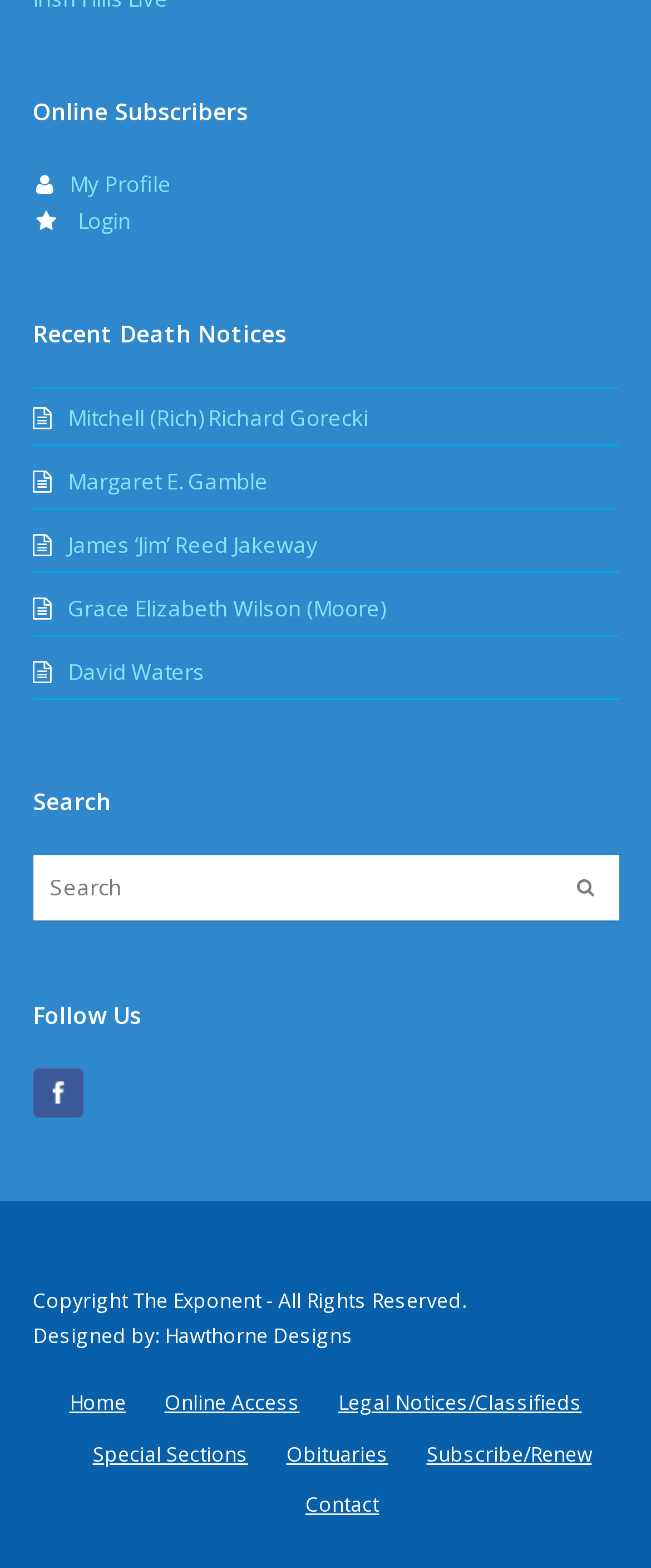Please identify the bounding box coordinates of the element I need to click to follow this instruction: "View my profile".

[0.106, 0.107, 0.263, 0.126]